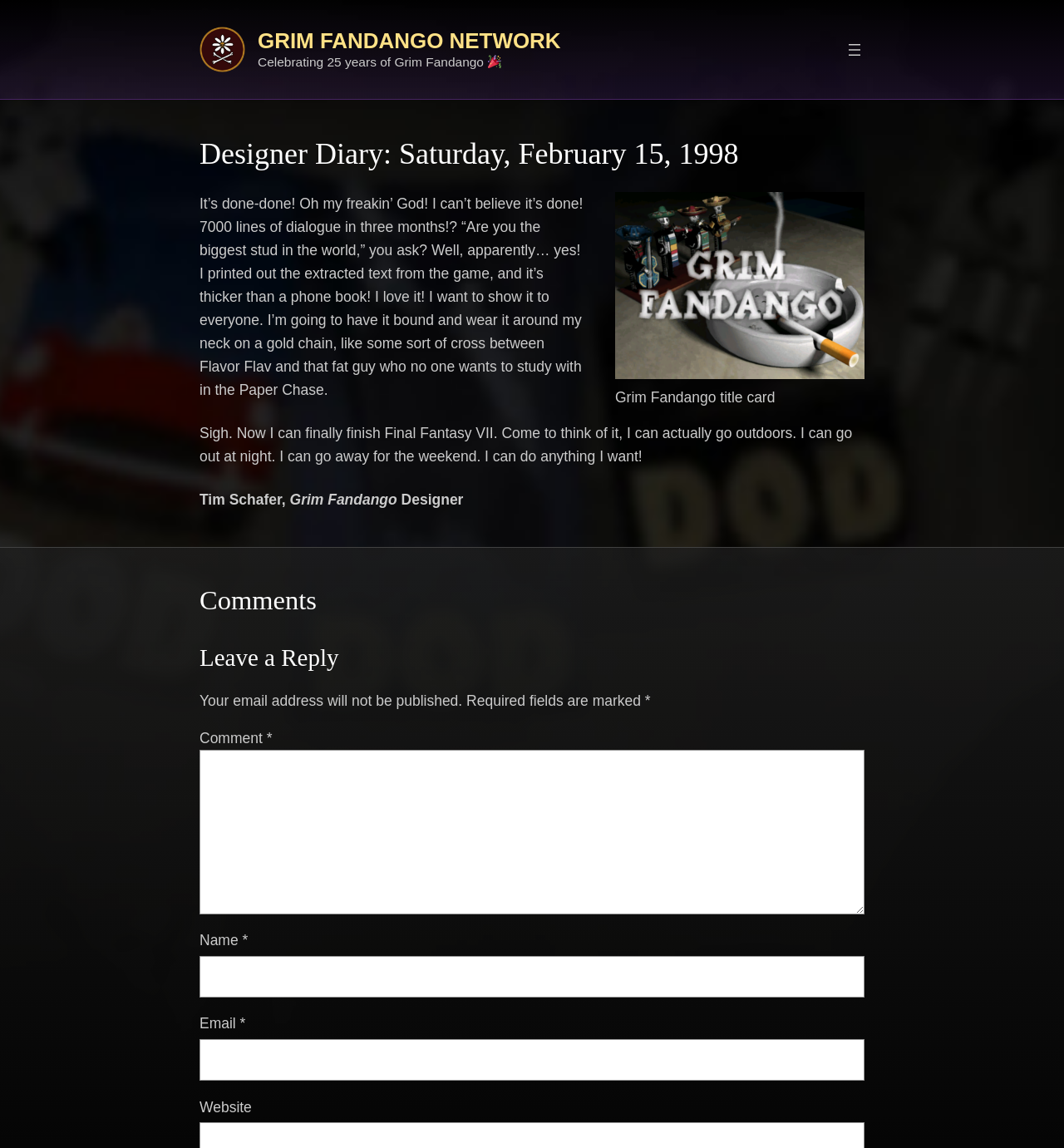Summarize the contents and layout of the webpage in detail.

This webpage is a blog post titled "Designer Diary: Saturday, February 15, 1998" from the Grim Fandango Network. At the top, there is a figure with no description, followed by a link to the Grim Fandango Network and a static text celebrating 25 years of Grim Fandango, accompanied by a party popper emoji. 

To the right of these elements, there is a navigation menu labeled "All Pages" with a button to open the menu. Below the navigation menu, there is a heading with the same title as the webpage. 

The main content of the webpage is a diary entry from the game designer, Tim Schafer. The entry is divided into three paragraphs, where the designer expresses their excitement and relief about completing the game's dialogue, and looks forward to having a life outside of work. 

Below the diary entry, there is a figure with a caption, which is a link to the Grim Fandango title card. The figure is described by a figcaption element. 

The webpage also has a comments section, which includes a heading, a "Leave a Reply" section, and fields to enter a comment, name, email, and website. The required fields are marked with an asterisk.